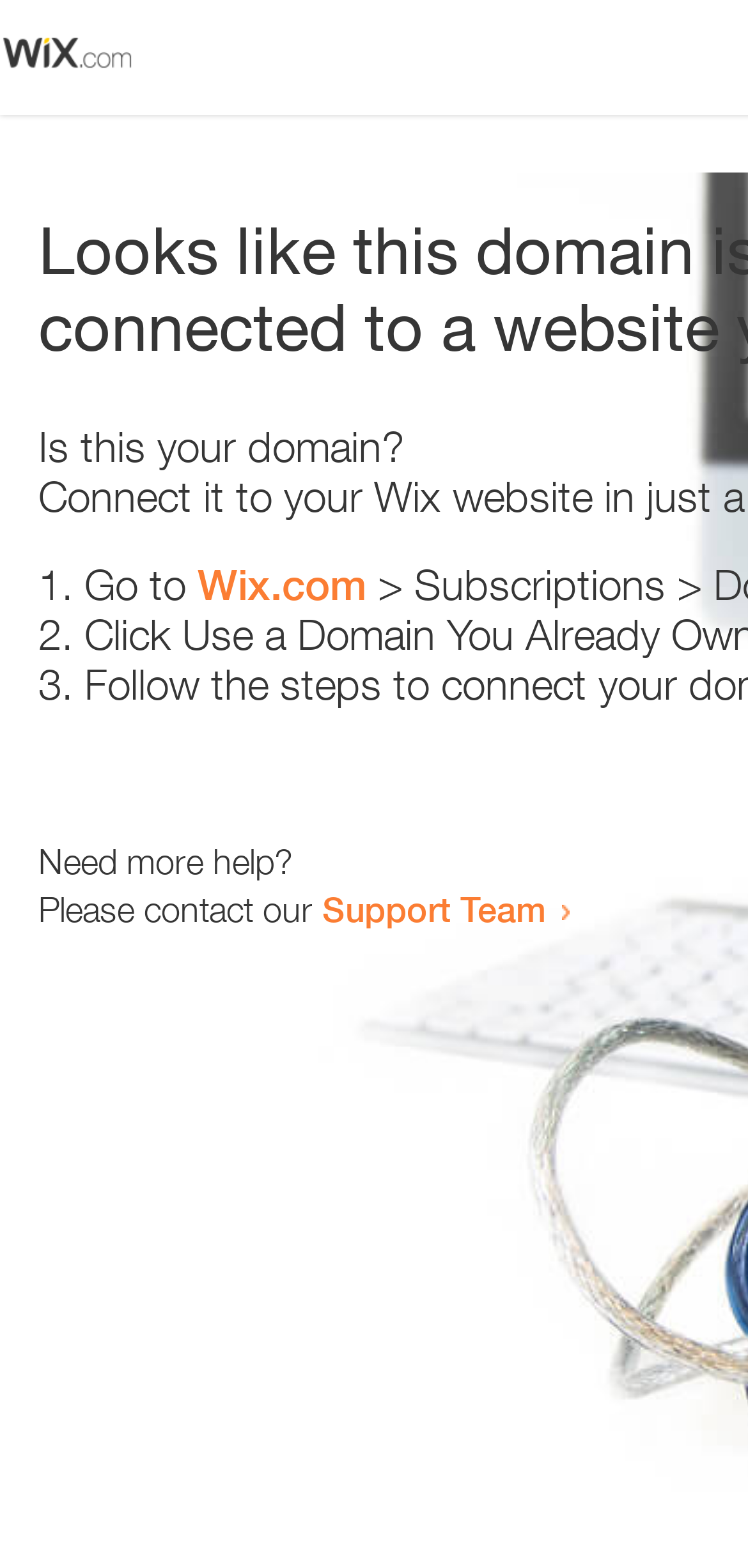Give a one-word or phrase response to the following question: What is the link text below the second list marker?

Wix.com